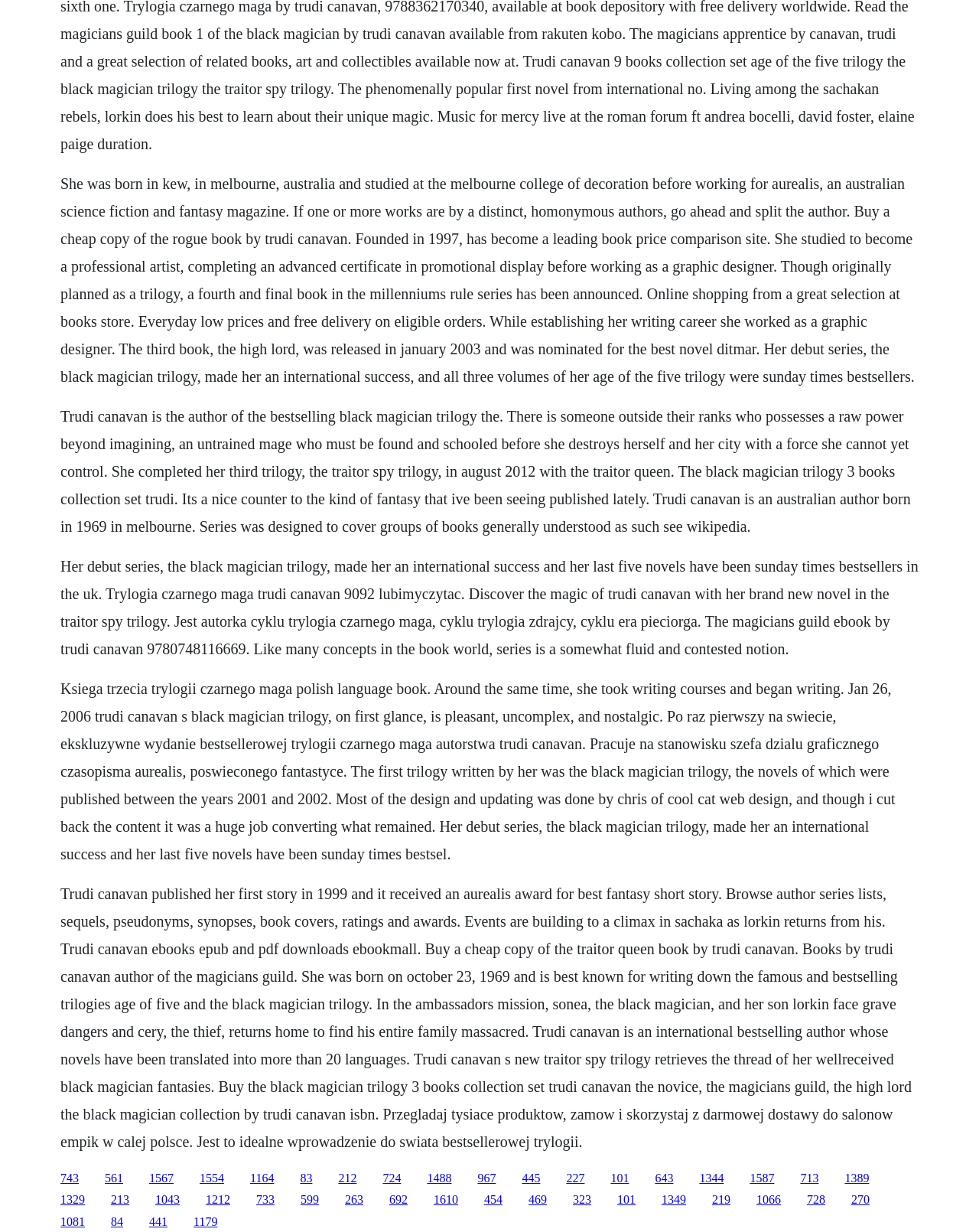Identify the bounding box for the UI element that is described as follows: "1179".

[0.198, 0.986, 0.222, 0.997]